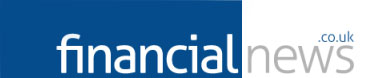Examine the screenshot and answer the question in as much detail as possible: What font color is the word 'news' in?

The logo of Financial News prominently displays the words 'financial' in bold white font against a striking blue background, and 'news' in a lighter grey font, accompanied by the '.co.uk' domain.